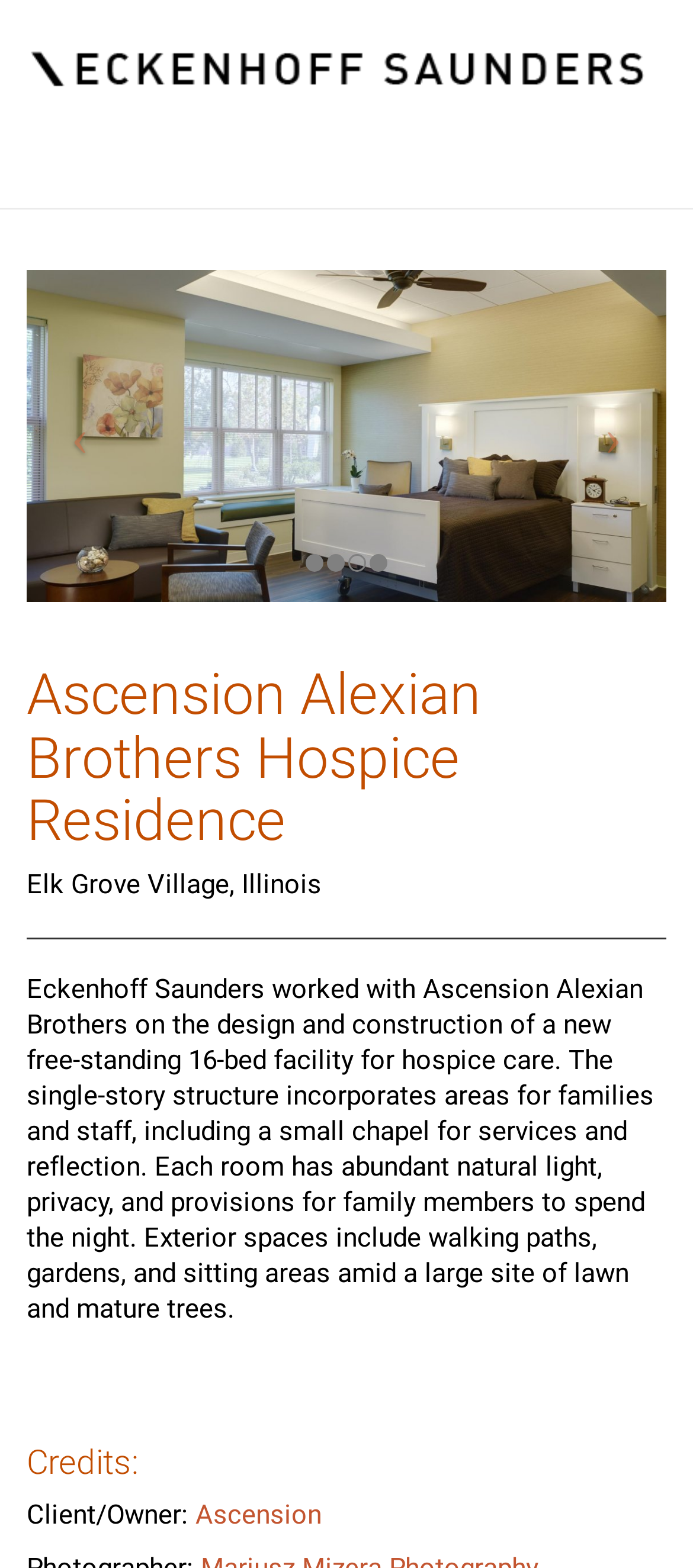What is the purpose of the small chapel in the facility?
Provide a detailed answer to the question, using the image to inform your response.

I found the answer by reading the static text element that describes the project. The text mentions that the facility includes 'a small chapel for services and reflection'.